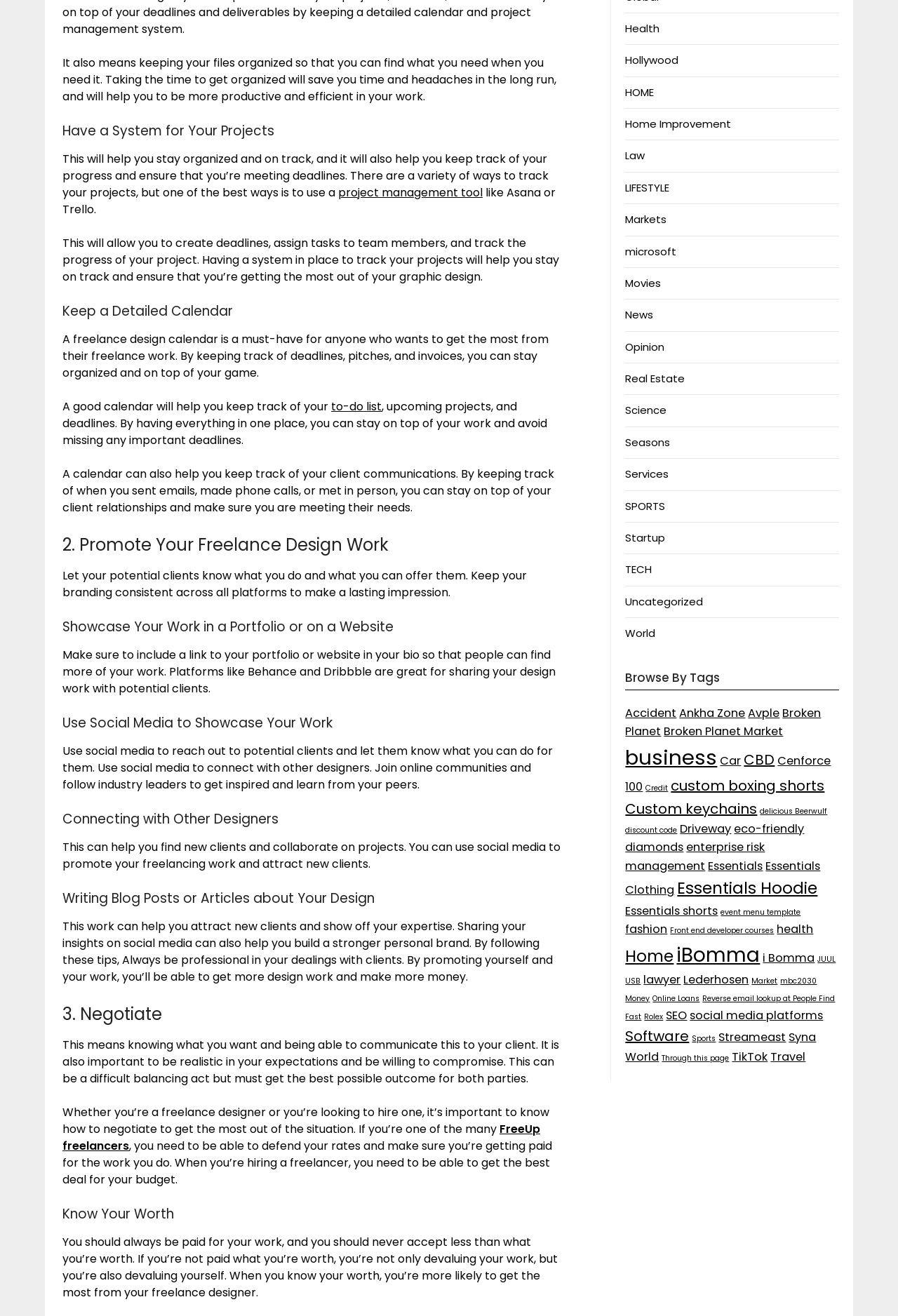What is one way to showcase freelance design work?
Please provide a single word or phrase based on the screenshot.

Creating a portfolio or website